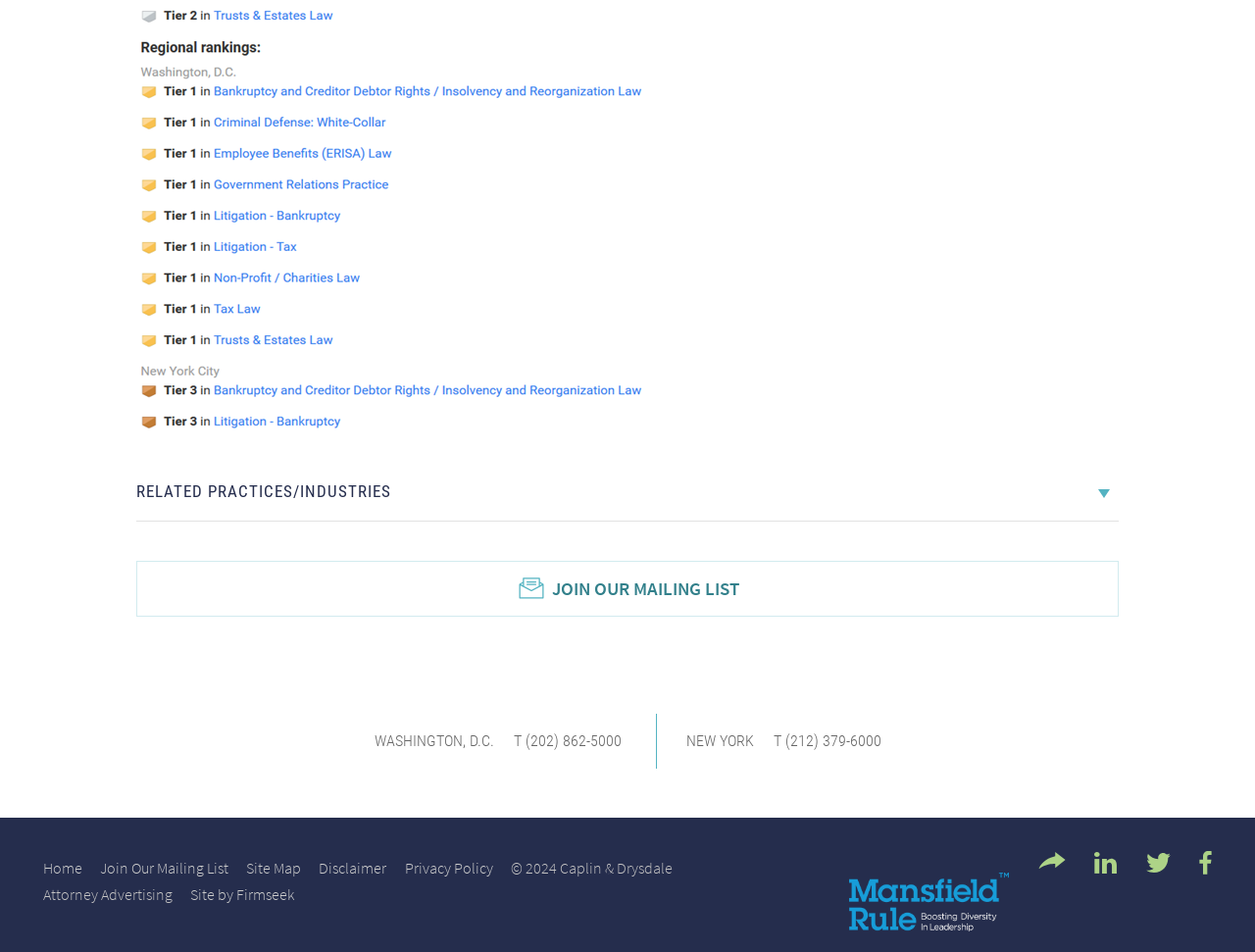What is the name of the law firm?
Craft a detailed and extensive response to the question.

I inferred this answer by looking at the copyright information at the bottom of the webpage, which states '© 2024 Caplin & Drysdale'. This suggests that Caplin & Drysdale is the law firm that owns this website.